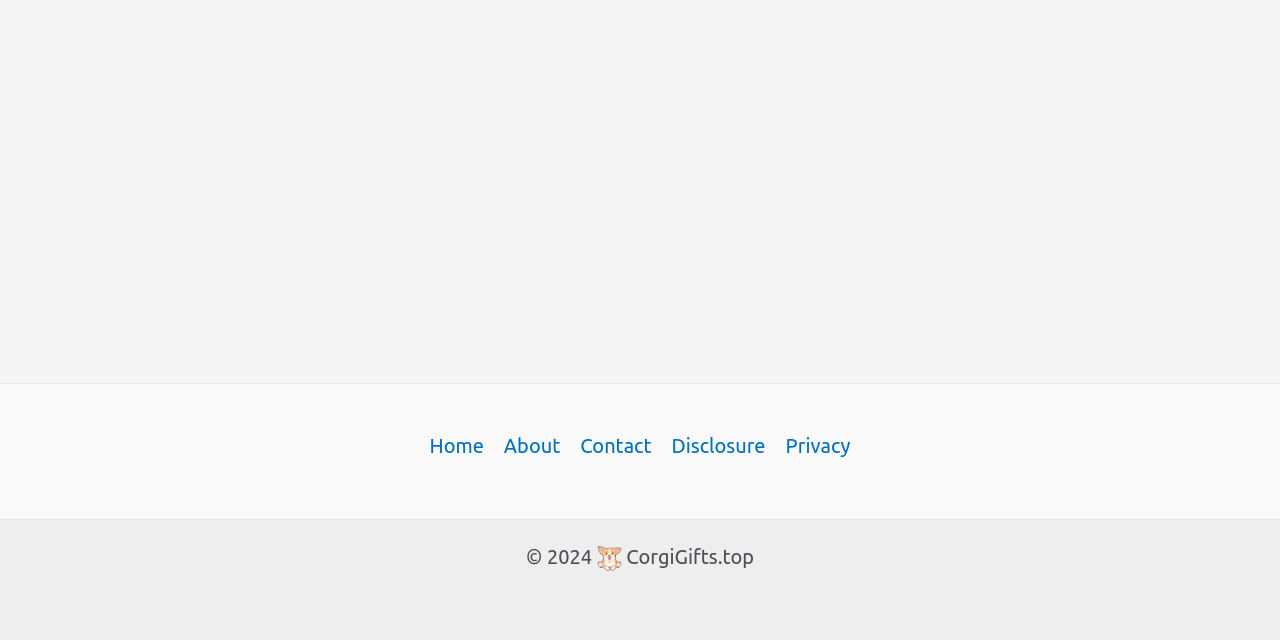Find the bounding box coordinates of the UI element according to this description: "About".

[0.386, 0.67, 0.445, 0.722]